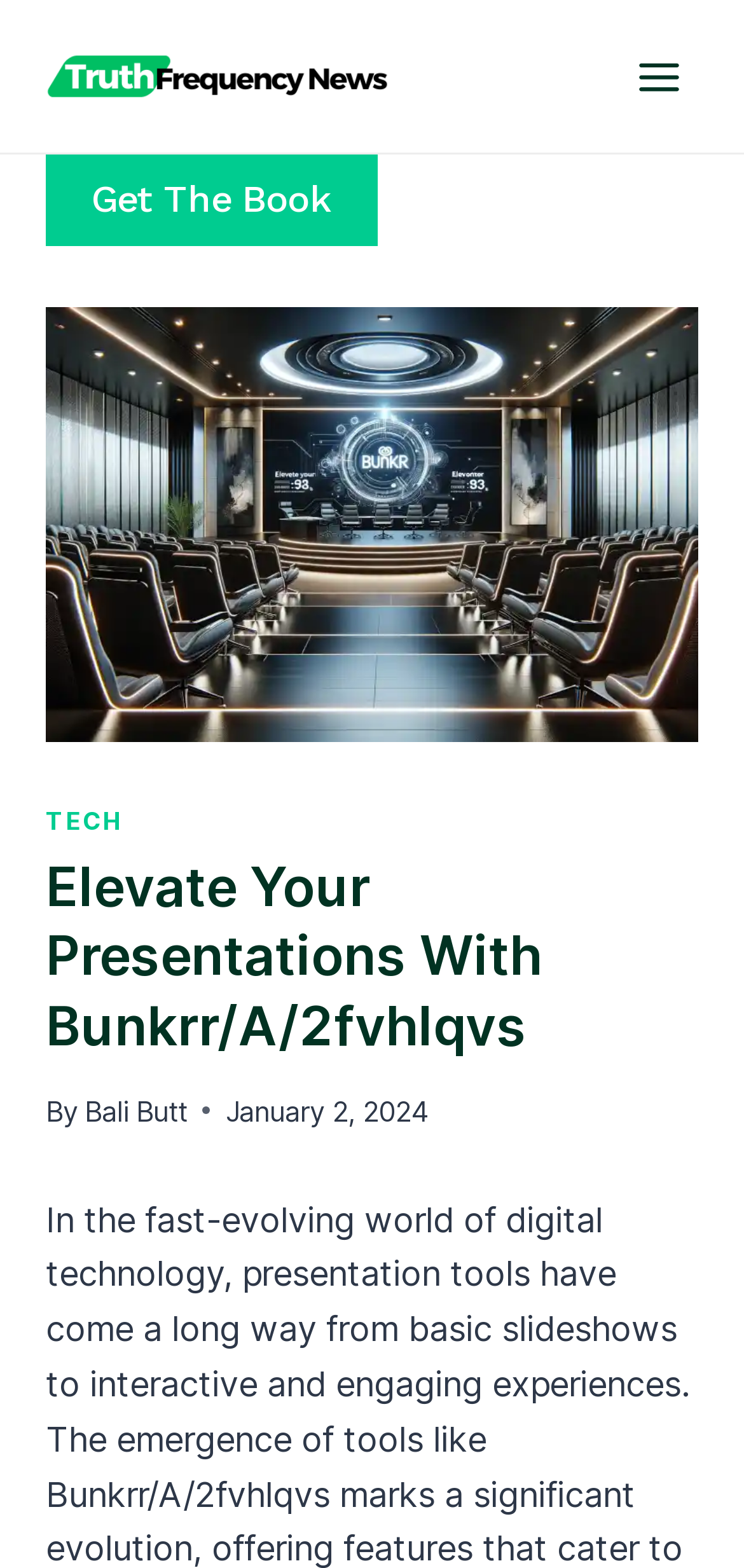Provide a thorough description of the webpage you see.

The webpage is about Bunkrr/A/2fvhlqvs, a revolutionary tool for transforming presentations. At the top left corner, there is a link to "Truth Frequency News" accompanied by an image with the same name. Next to it, on the top right corner, is a button to "Open menu". 

Below the top section, there is a link to "Get The Book" on the left side, and a large image of "bunkrr/a/2fvhlqvs" that takes up most of the width. Above the image, there is a header section with a link to "TECH" on the left and a heading that reads "Elevate Your Presentations With Bunkrr/A/2fvhlqvs" in the center. 

Below the heading, there is a text "By" followed by a link to the author "Bali Butt". On the right side of the author's name, there is a time stamp showing "January 2, 2024".